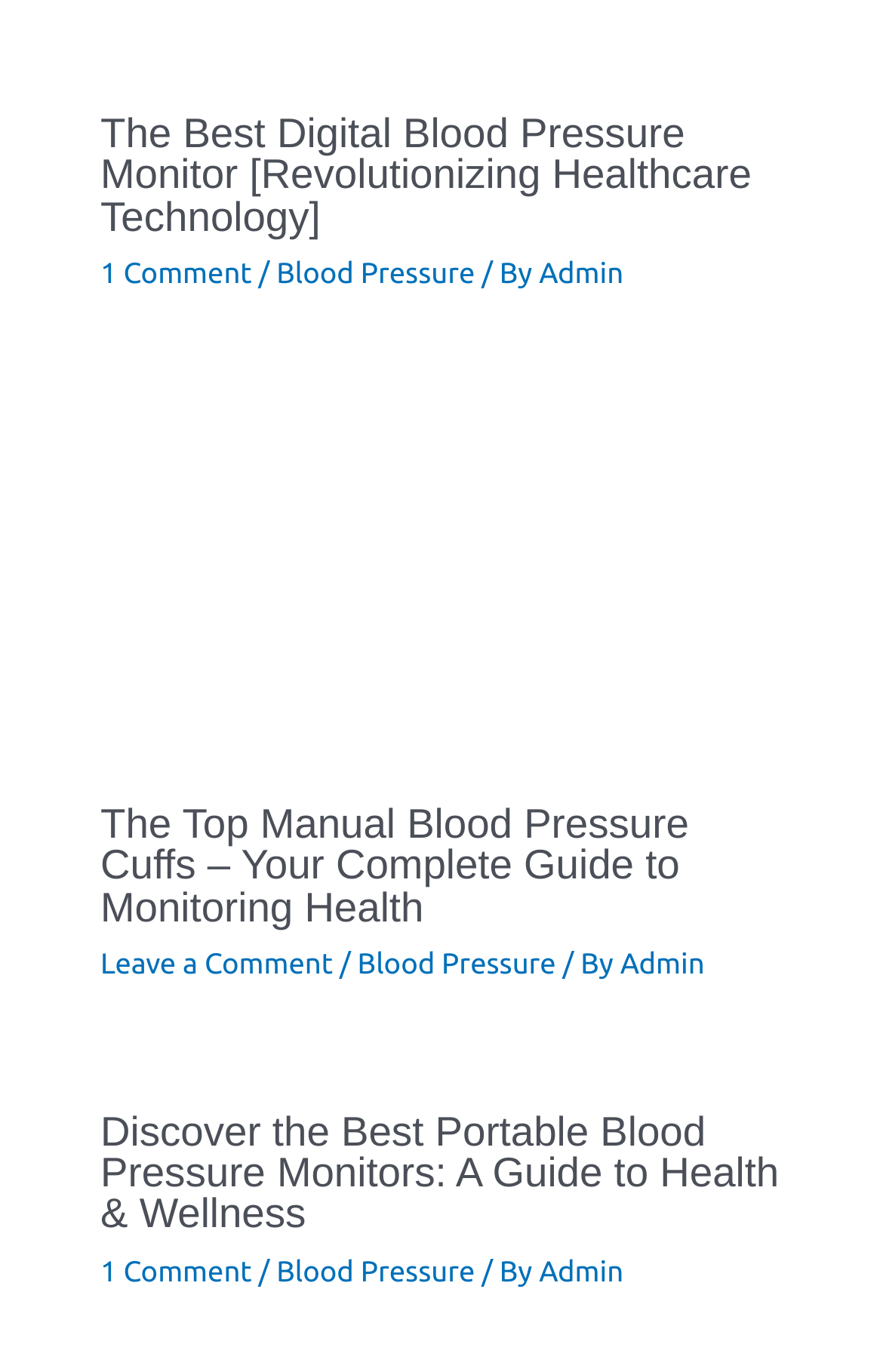Determine the bounding box coordinates of the element that should be clicked to execute the following command: "View the article about Blood Pressure".

[0.313, 0.188, 0.538, 0.211]